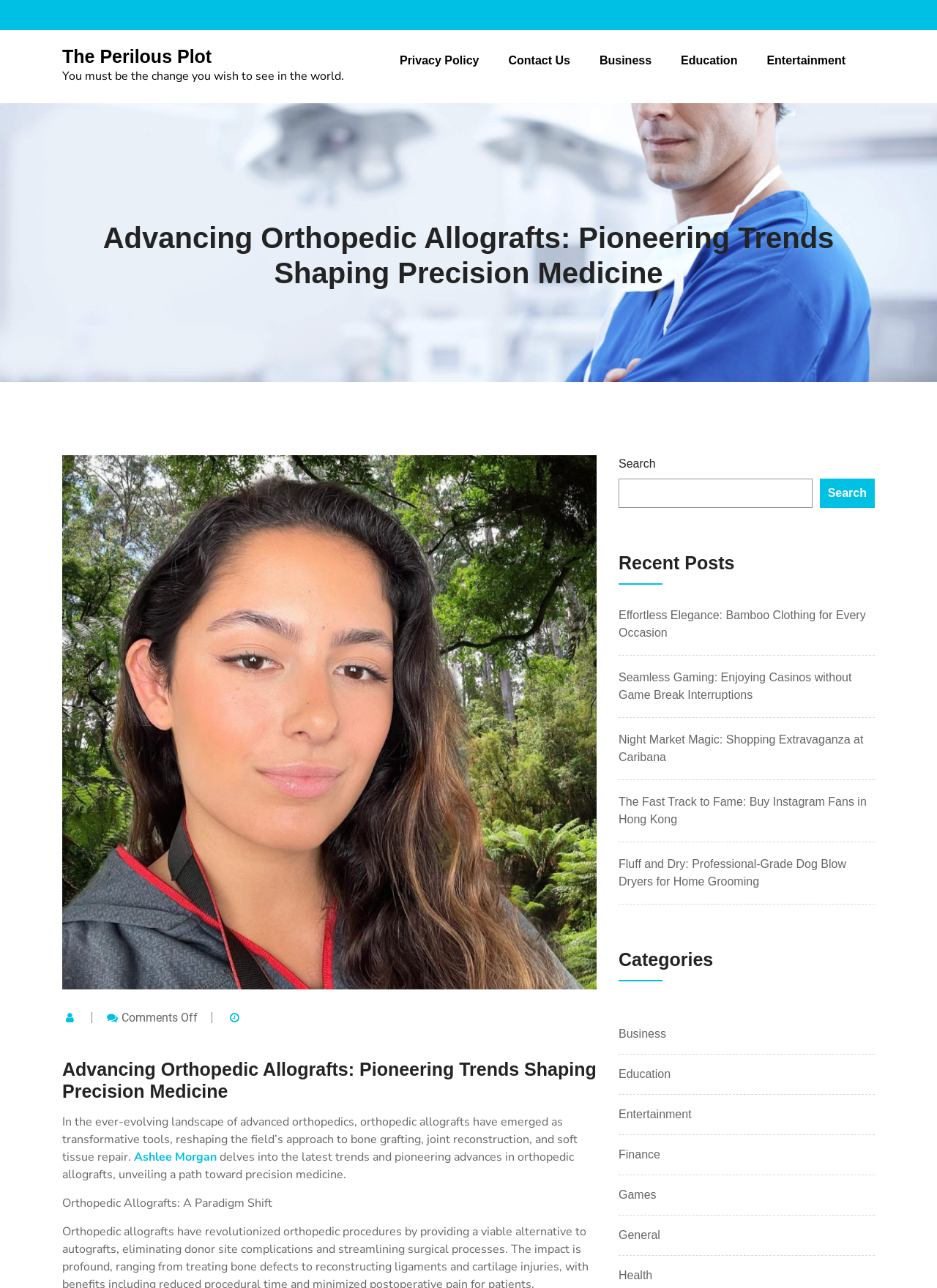Illustrate the webpage thoroughly, mentioning all important details.

The webpage appears to be a blog or article page, with a focus on orthopedic allografts and precision medicine. At the top, there is a heading that reads "Advancing Orthopedic Allografts: Pioneering Trends Shaping Precision Medicine" and a link to "The Perilous Plot" with a quote "You must be the change you wish to see in the world." Below this, there are several links to other pages, including "Privacy Policy", "Contact Us", "Business", "Education", and "Entertainment".

The main content of the page is an article that discusses the latest trends and advances in orthopedic allografts, with a focus on precision medicine. The article is divided into several sections, with headings that include "Advancing Orthopedic Allografts: Pioneering Trends Shaping Precision Medicine", "Orthopedic Allografts: A Paradigm Shift", and "Recent Posts".

To the right of the article, there is a search bar with a button that says "Search". Below the search bar, there are several links to recent posts, including "Effortless Elegance: Bamboo Clothing for Every Occasion", "Seamless Gaming: Enjoying Casinos without Game Break Interruptions", and "Night Market Magic: Shopping Extravaganza at Caribana". Further down, there are links to categories, including "Business", "Education", "Entertainment", "Finance", "Games", "General", and "Health".

At the bottom of the page, there is a static text that says "Comments Off" and another static text that says "On Advancing Orthopedic Allografts: Pioneering Trends Shaping Precision Medicine".